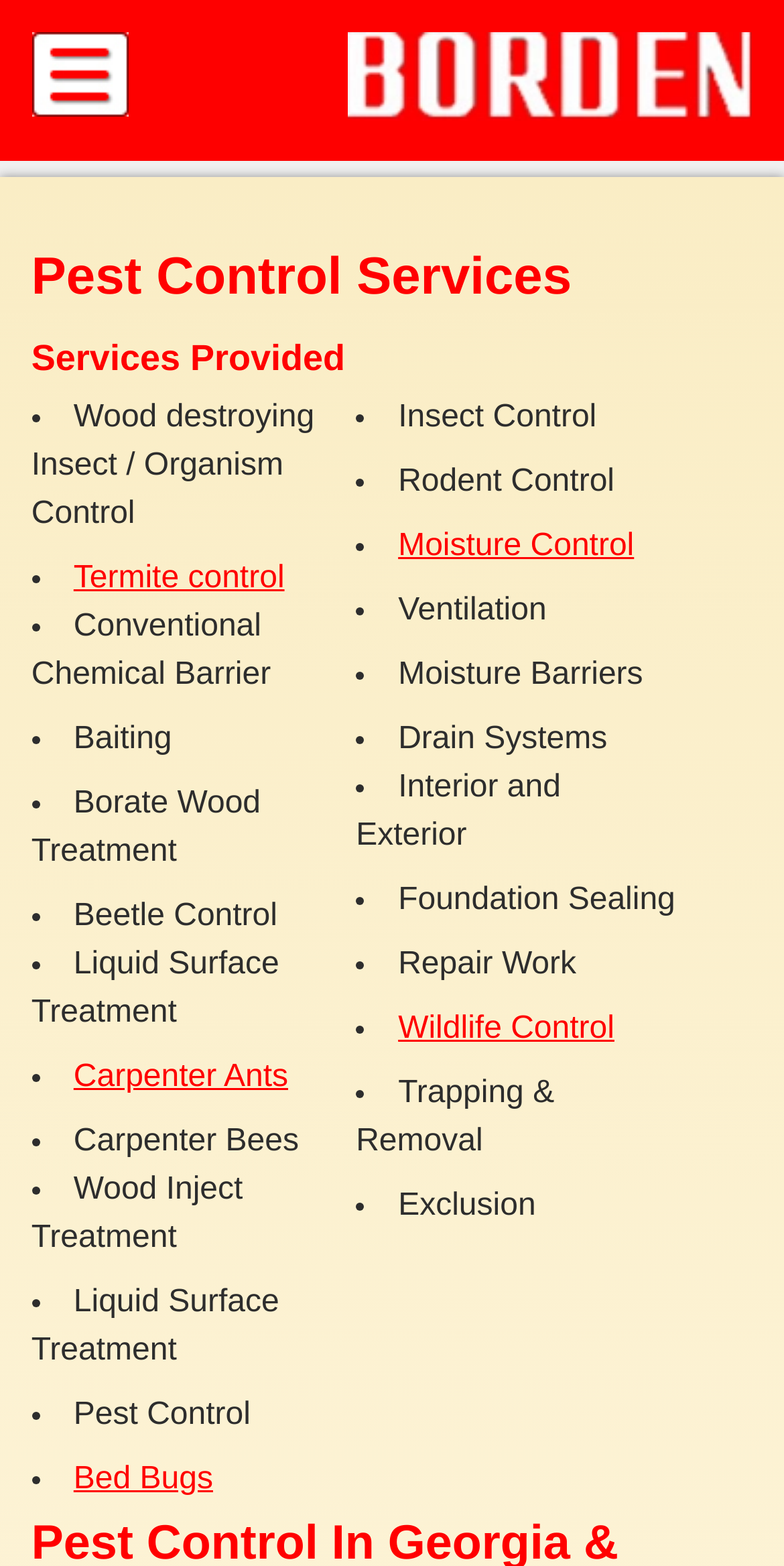What services are provided by Borden Pest Control?
Give a one-word or short-phrase answer derived from the screenshot.

Pest control services